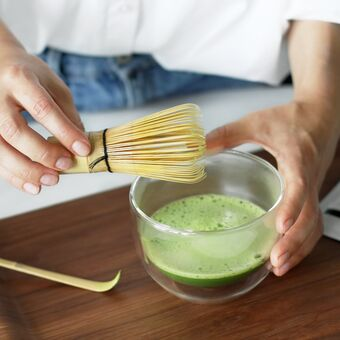What is the material of the countertop?
Look at the screenshot and respond with a single word or phrase.

wooden